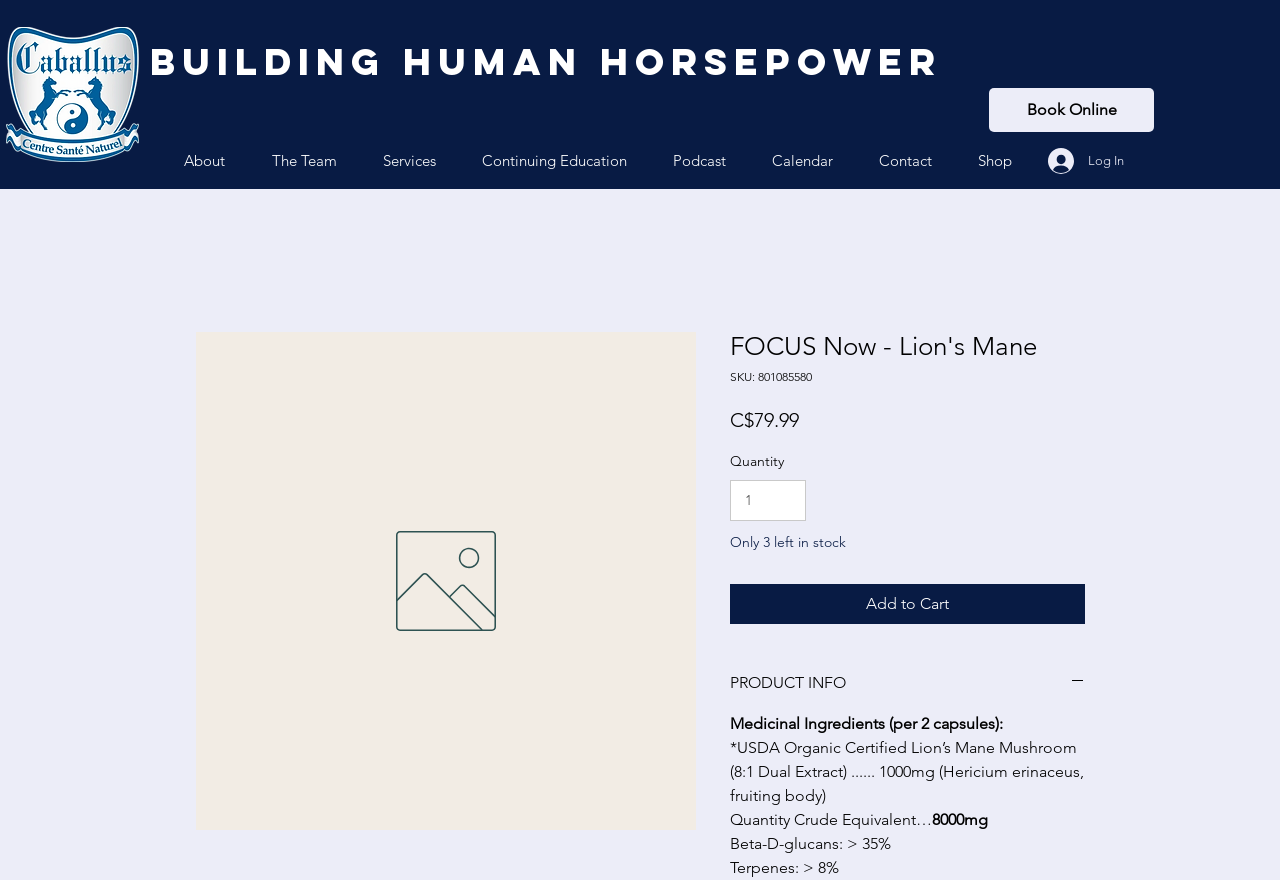Determine the bounding box coordinates of the region I should click to achieve the following instruction: "Log in". Ensure the bounding box coordinates are four float numbers between 0 and 1, i.e., [left, top, right, bottom].

[0.808, 0.161, 0.874, 0.205]